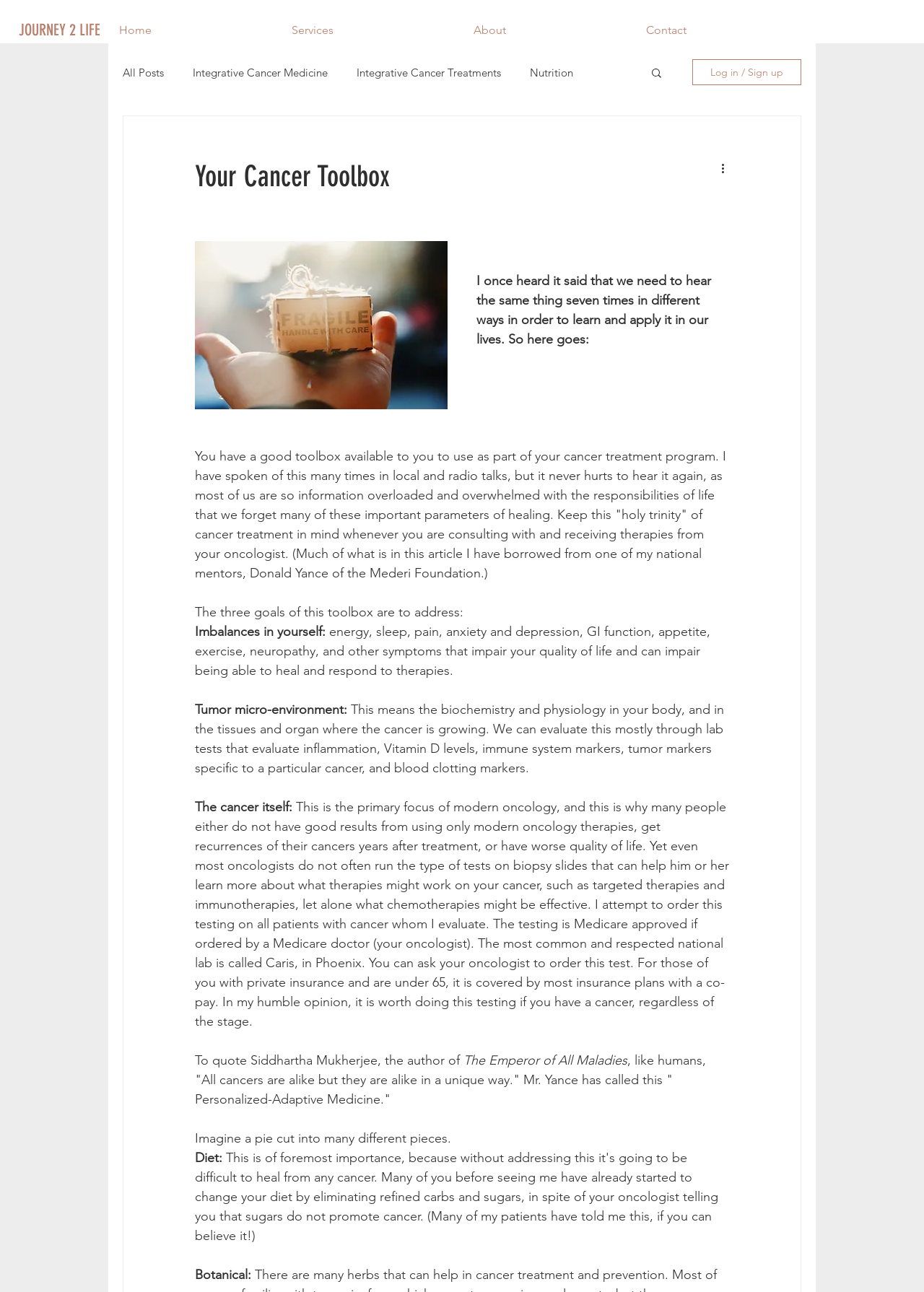Locate the bounding box coordinates of the clickable region necessary to complete the following instruction: "view Scorpio". Provide the coordinates in the format of four float numbers between 0 and 1, i.e., [left, top, right, bottom].

None